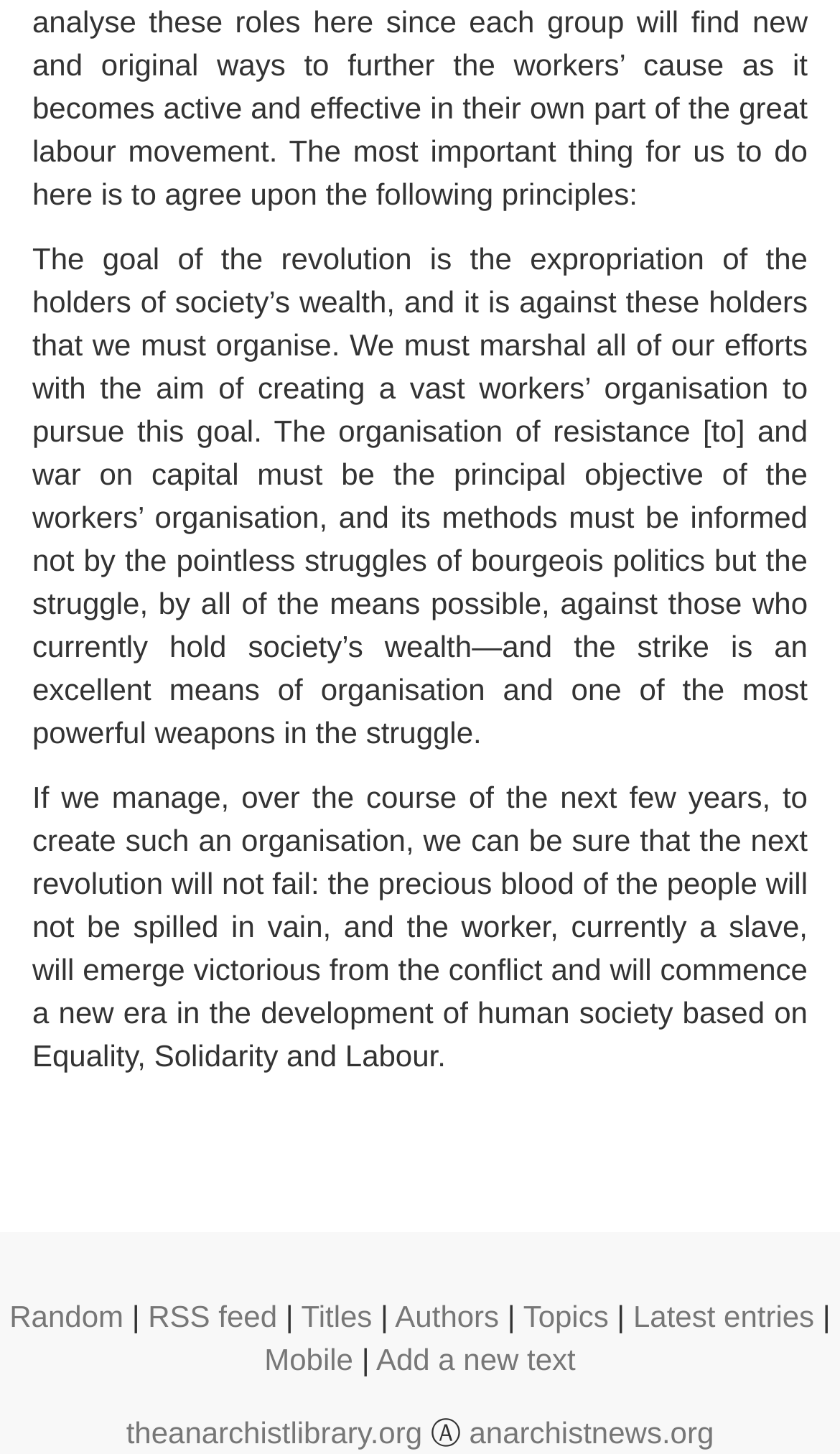Using the information shown in the image, answer the question with as much detail as possible: What is the main goal of the workers' organisation?

The main goal of the workers' organisation is to expropriate the holders of society's wealth, as stated in the first paragraph of the webpage.